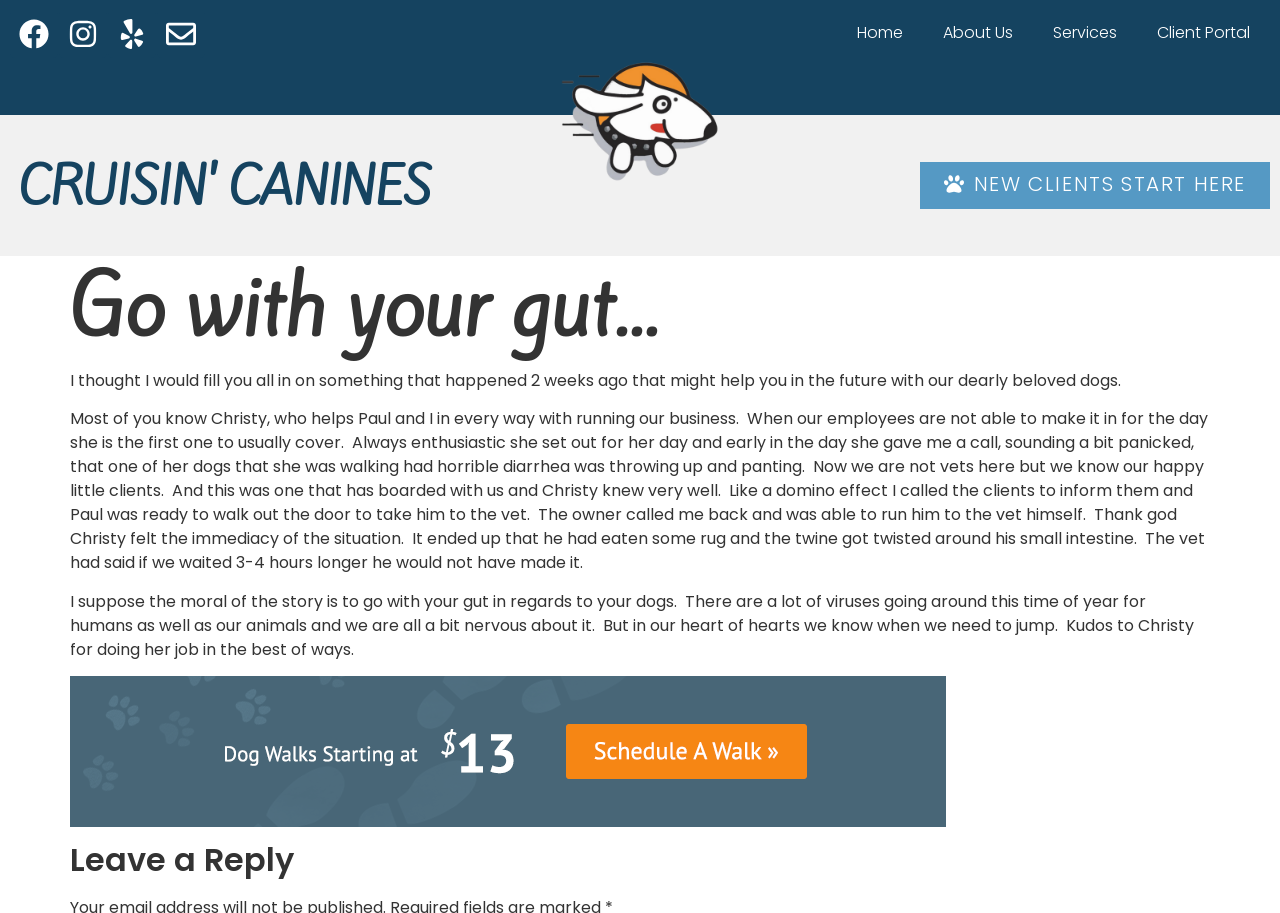Extract the bounding box coordinates of the UI element described: "Yelp". Provide the coordinates in the format [left, top, right, bottom] with values ranging from 0 to 1.

[0.084, 0.011, 0.122, 0.064]